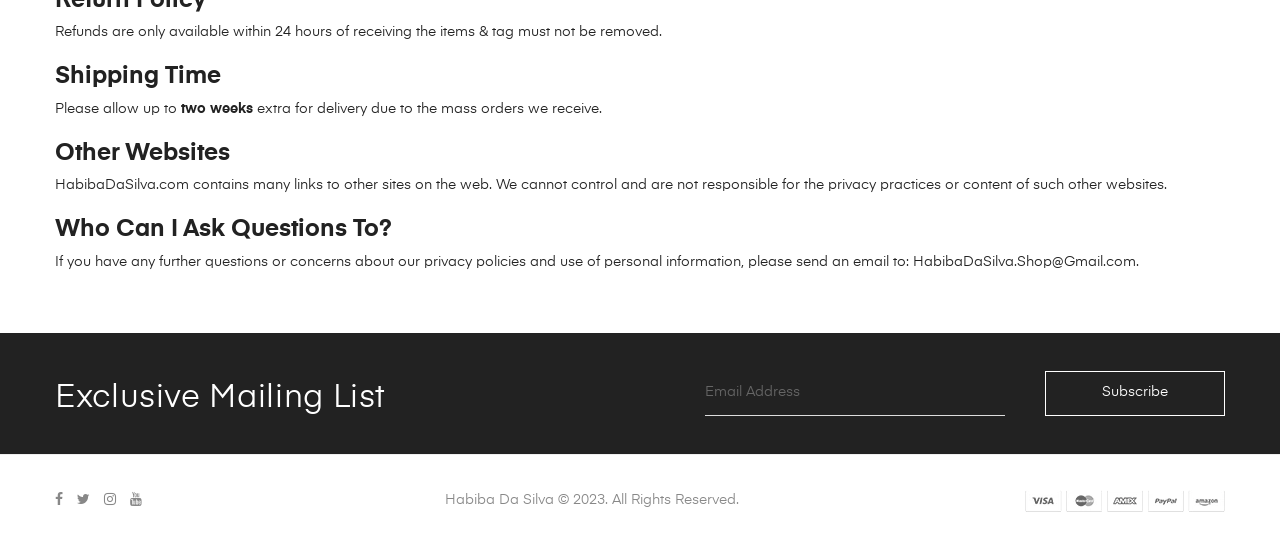How long does delivery take?
Using the information from the image, give a concise answer in one word or a short phrase.

up to two weeks